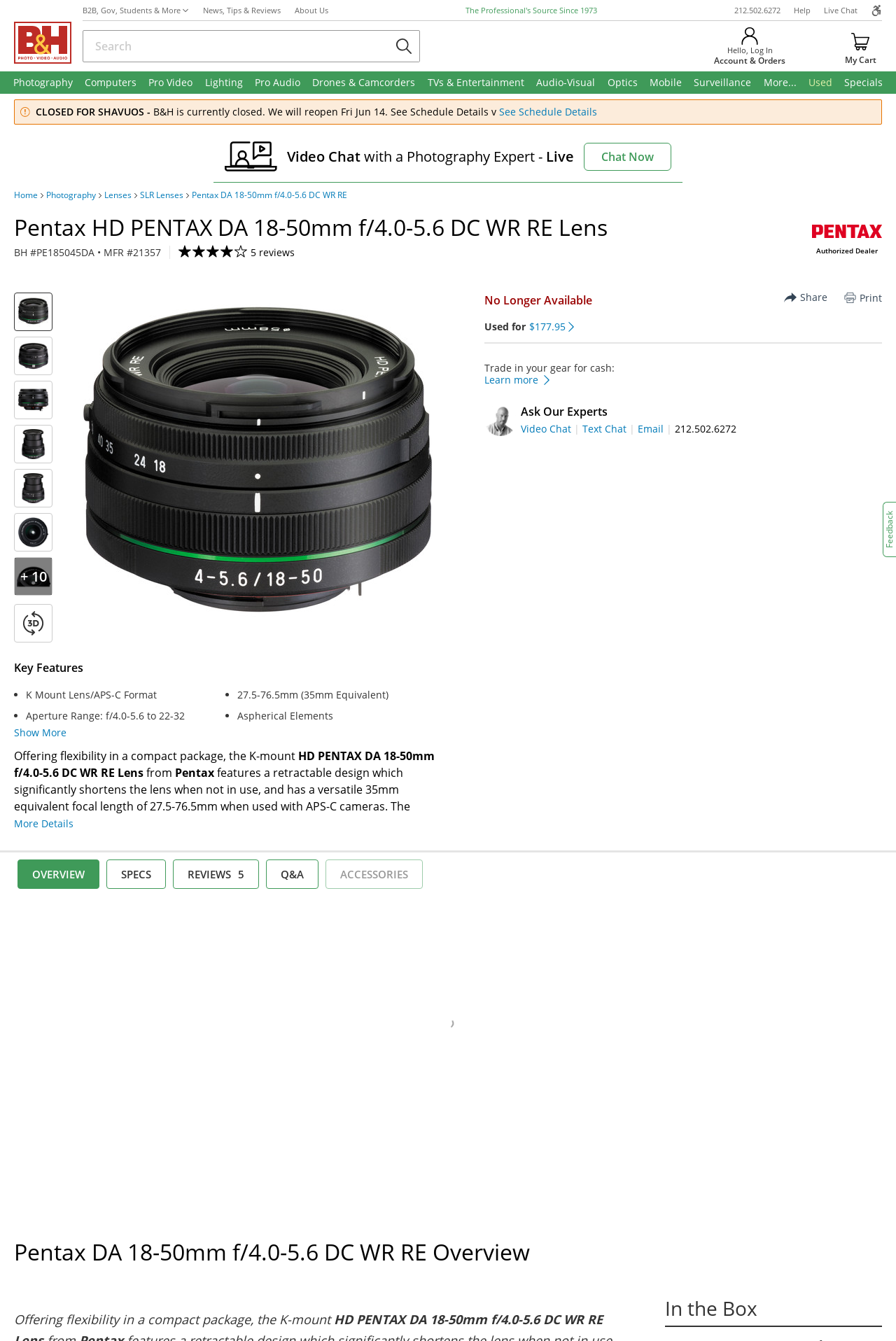Locate the bounding box coordinates of the UI element described by: "News, Tips & Reviews". The bounding box coordinates should consist of four float numbers between 0 and 1, i.e., [left, top, right, bottom].

[0.226, 0.004, 0.313, 0.011]